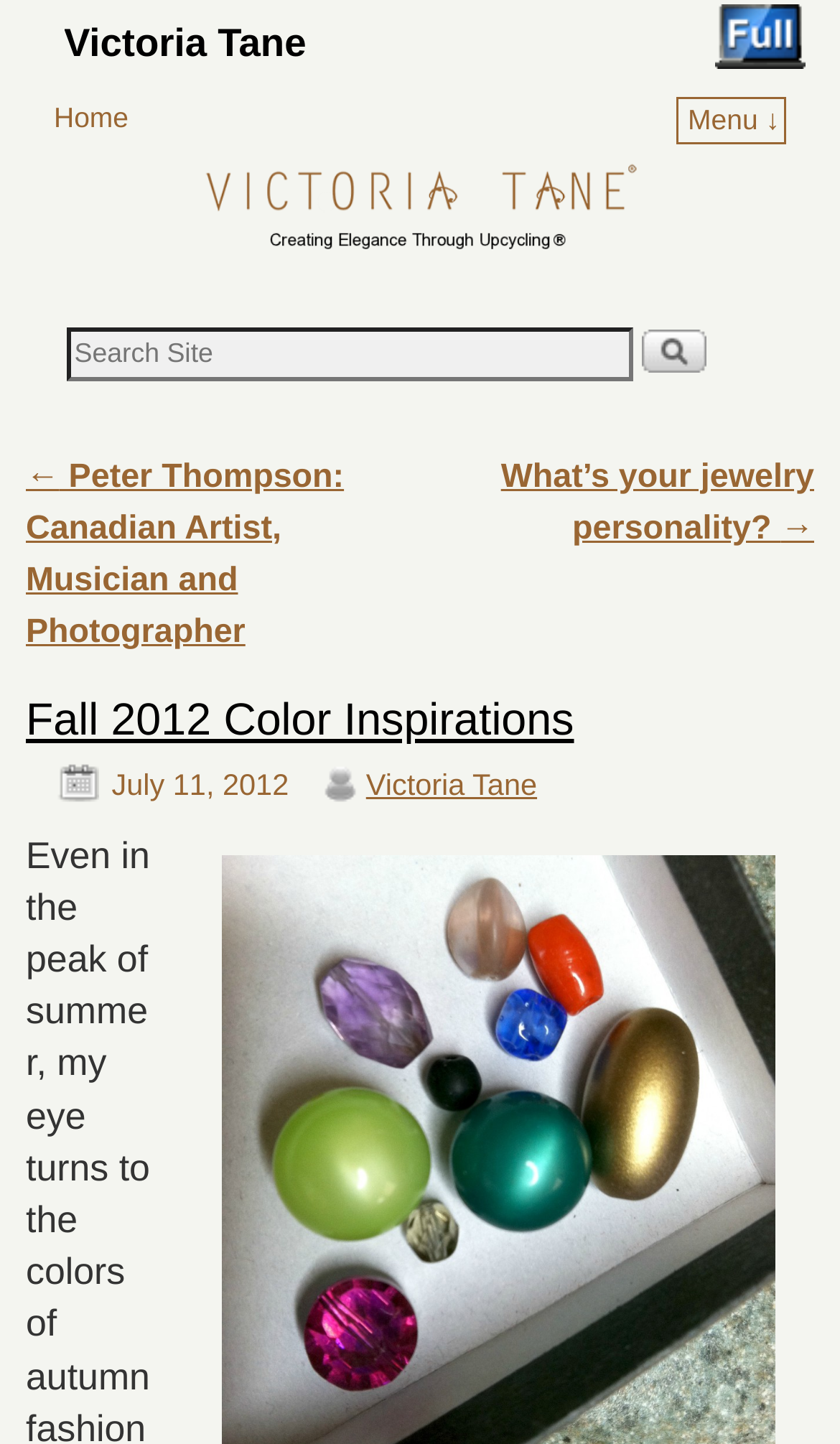Highlight the bounding box coordinates of the element that should be clicked to carry out the following instruction: "visit Victoria Tane's page". The coordinates must be given as four float numbers ranging from 0 to 1, i.e., [left, top, right, bottom].

[0.436, 0.531, 0.639, 0.555]